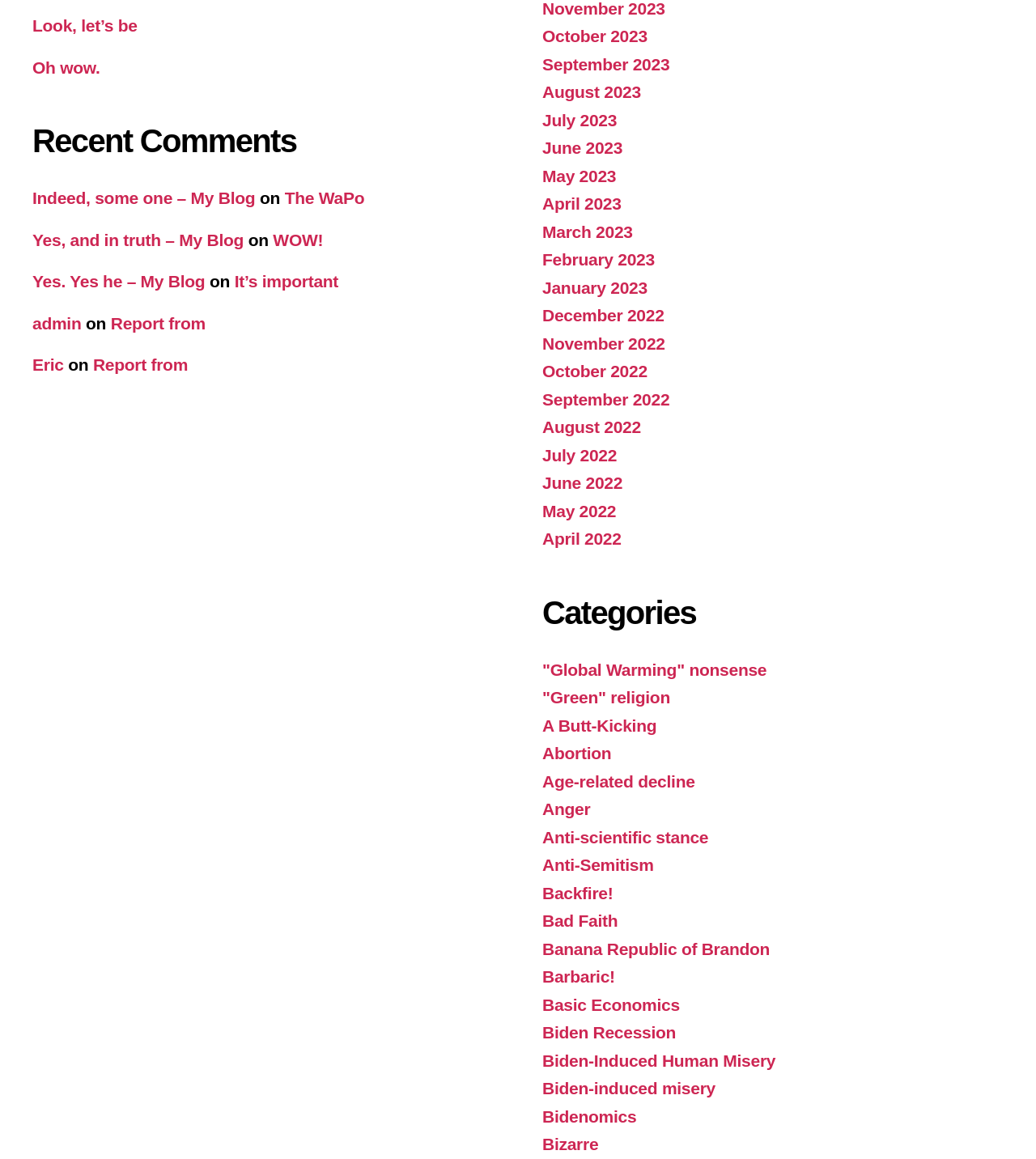What are the categories listed on the webpage?
Using the visual information from the image, give a one-word or short-phrase answer.

Various topics